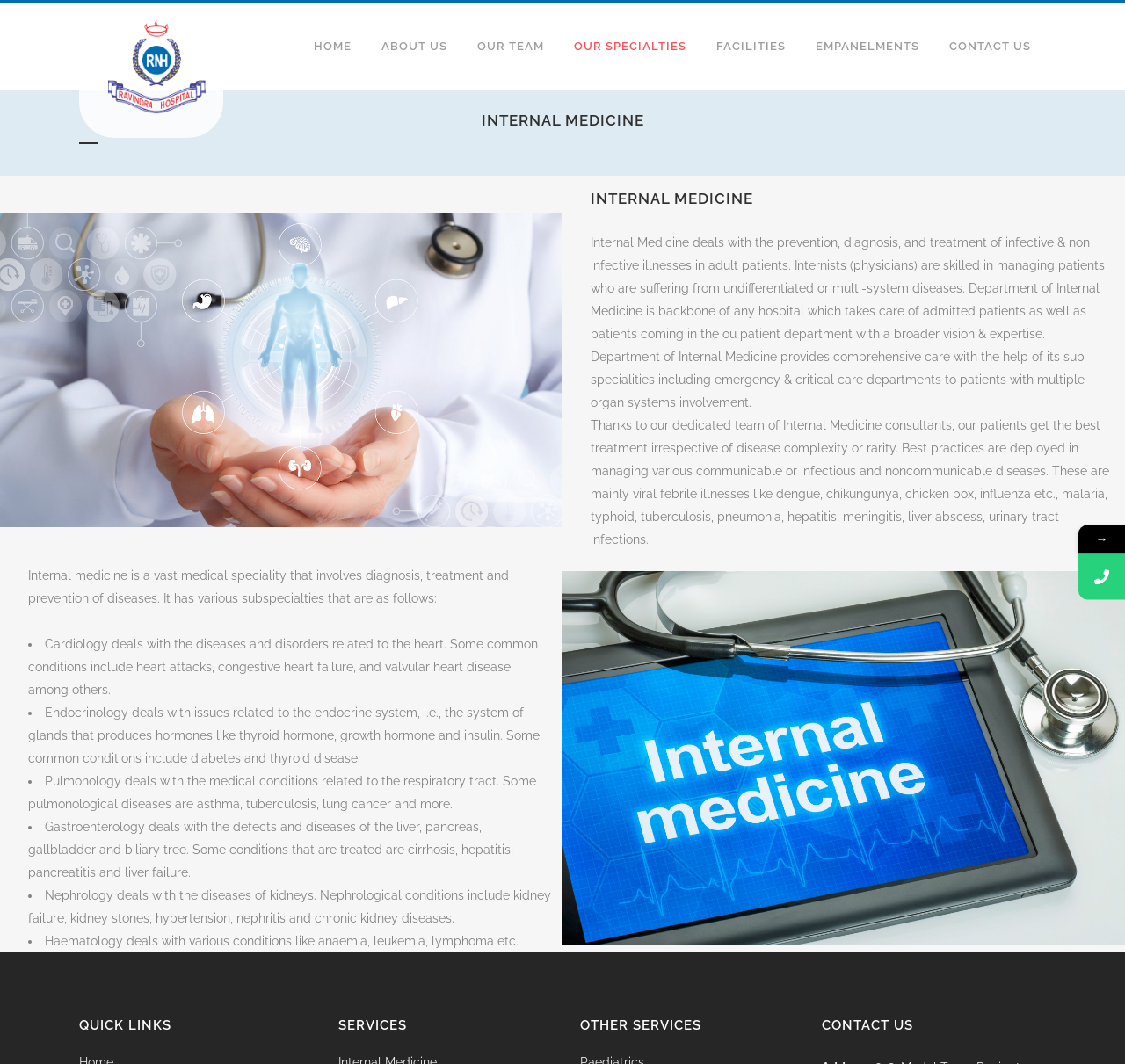What is the subspecialty of Internal Medicine that deals with the diseases of kidneys?
Based on the visual, give a brief answer using one word or a short phrase.

Nephrology